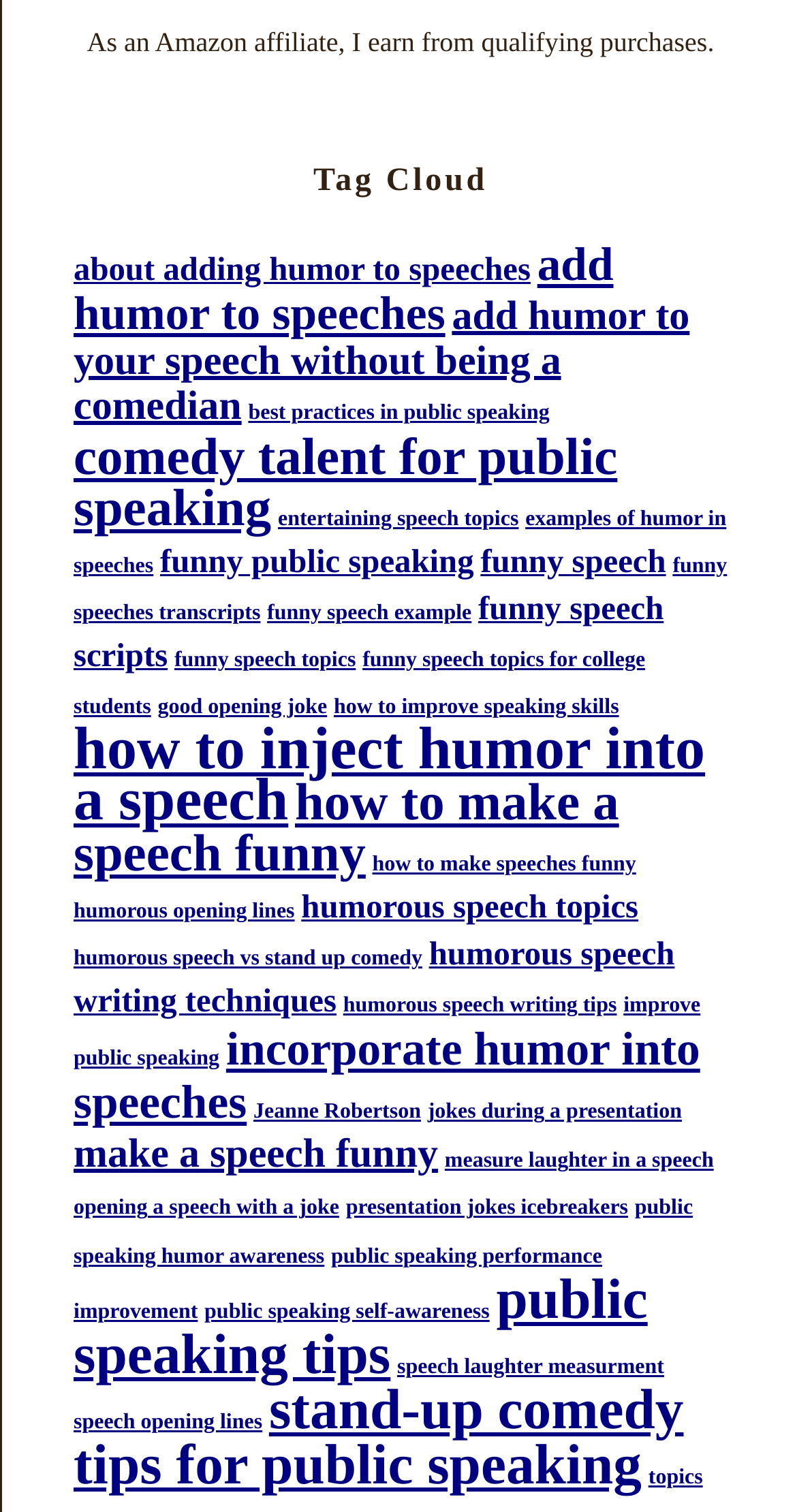Pinpoint the bounding box coordinates of the clickable element to carry out the following instruction: "check 'stand-up comedy tips for public speaking'."

[0.092, 0.912, 0.858, 0.99]